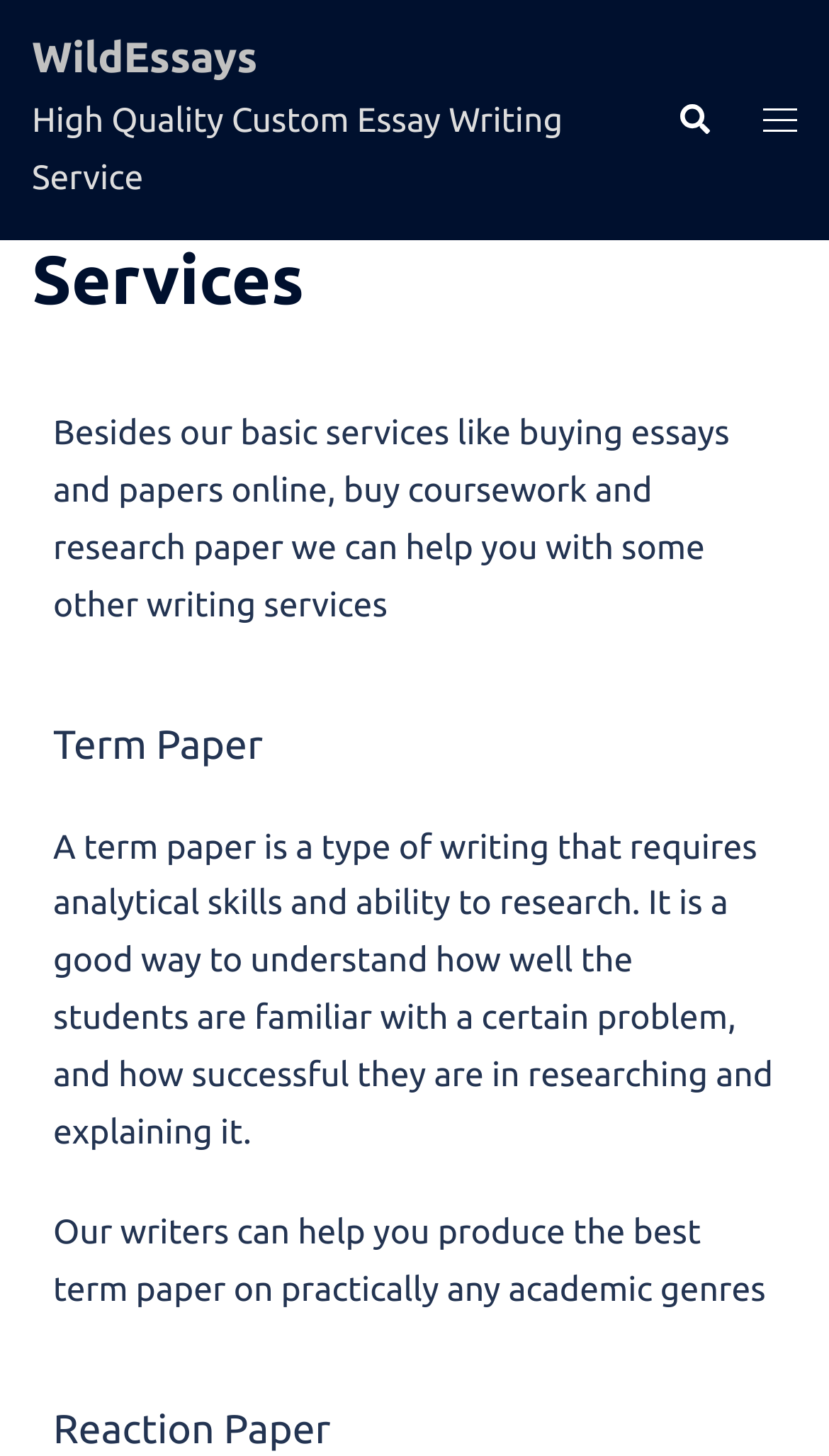Present a detailed account of what is displayed on the webpage.

The webpage is about the services offered by WildEssays, a custom essay writing service. At the top left, there is a link to the WildEssays homepage. Next to it, there is a brief description of the service, stating that it provides high-quality custom essay writing. 

On the top right, there are two links: "Search" and "Toggle menu". The "Search" link has a small icon next to it, and the "Toggle menu" link also has a small icon. 

Below the top section, there is a header that spans the entire width of the page, with the title "Services". 

Under the header, there is a paragraph of text that explains the various writing services offered by WildEssays, in addition to buying essays and papers online. 

Below this paragraph, there are three sections, each with a title and a brief description. The first section is about term papers, explaining what they are and how WildEssays' writers can help with producing high-quality term papers. The second section is not explicitly mentioned, but it seems to be a continuation of the services offered. The third section is about reaction papers, with a title but no description.